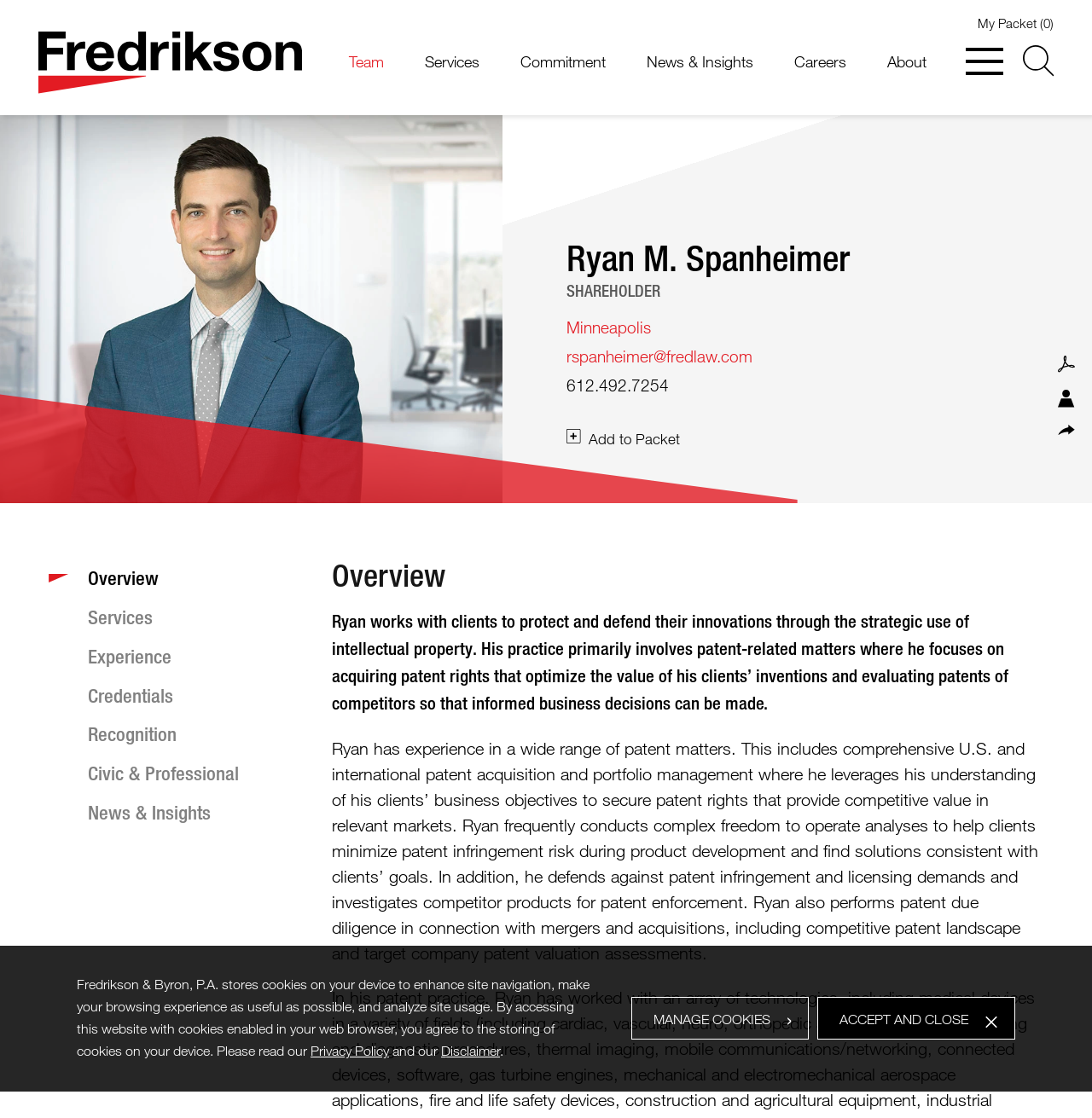Use a single word or phrase to answer the following:
What is Ryan Spanheimer's profession?

Lawyer